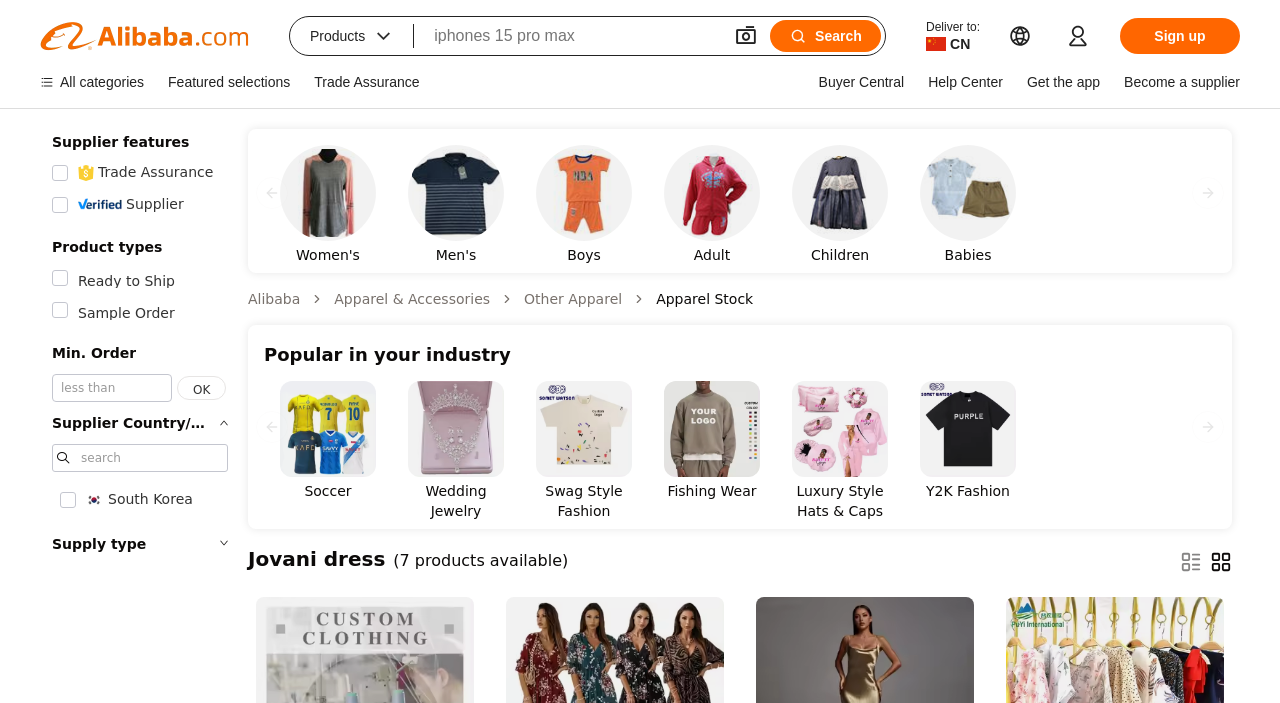Please identify the bounding box coordinates of the clickable area that will fulfill the following instruction: "Get the app". The coordinates should be in the format of four float numbers between 0 and 1, i.e., [left, top, right, bottom].

[0.802, 0.105, 0.859, 0.128]